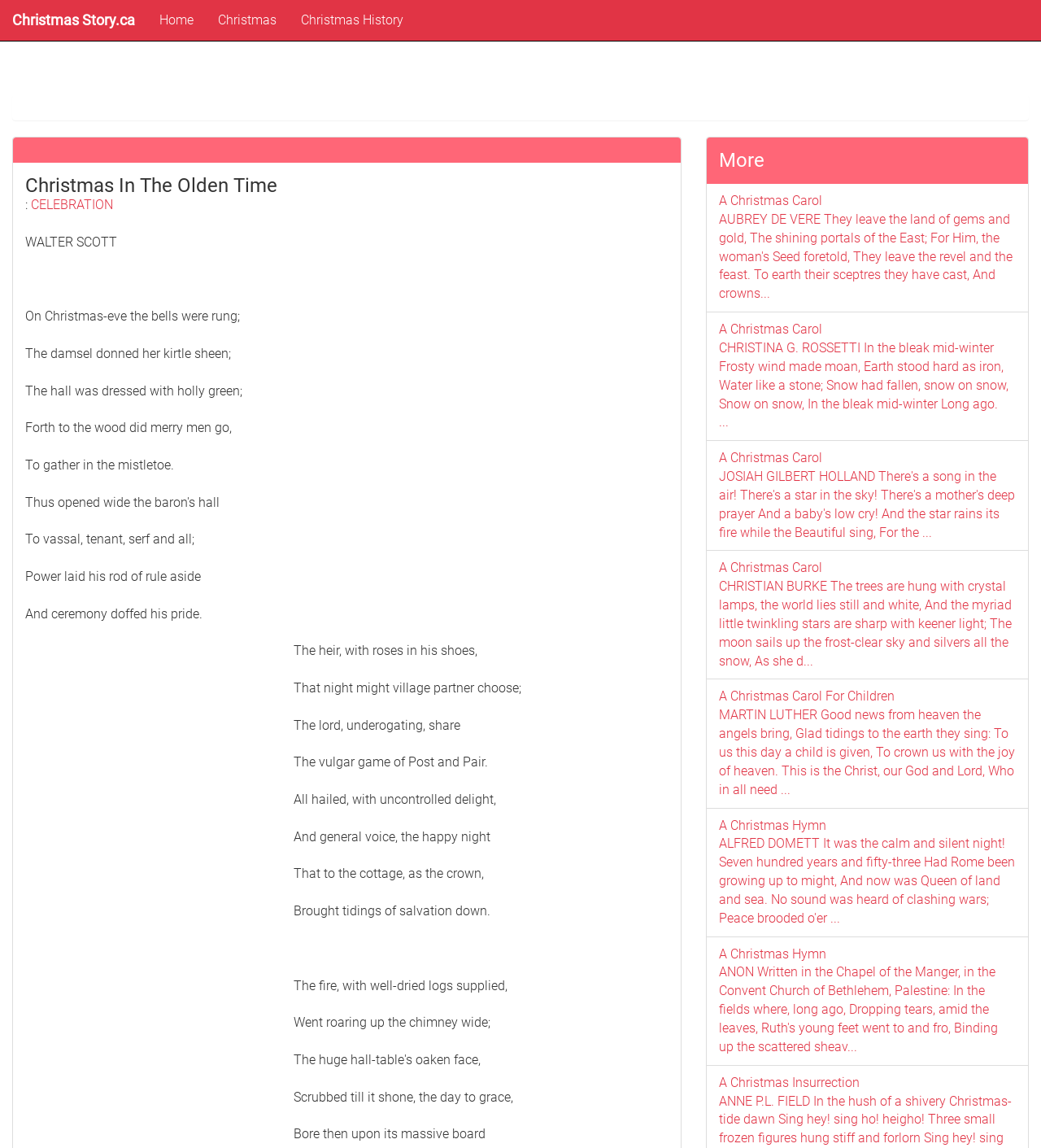Find the bounding box coordinates of the element to click in order to complete this instruction: "Read More". The bounding box coordinates must be four float numbers between 0 and 1, denoted as [left, top, right, bottom].

[0.691, 0.13, 0.976, 0.149]